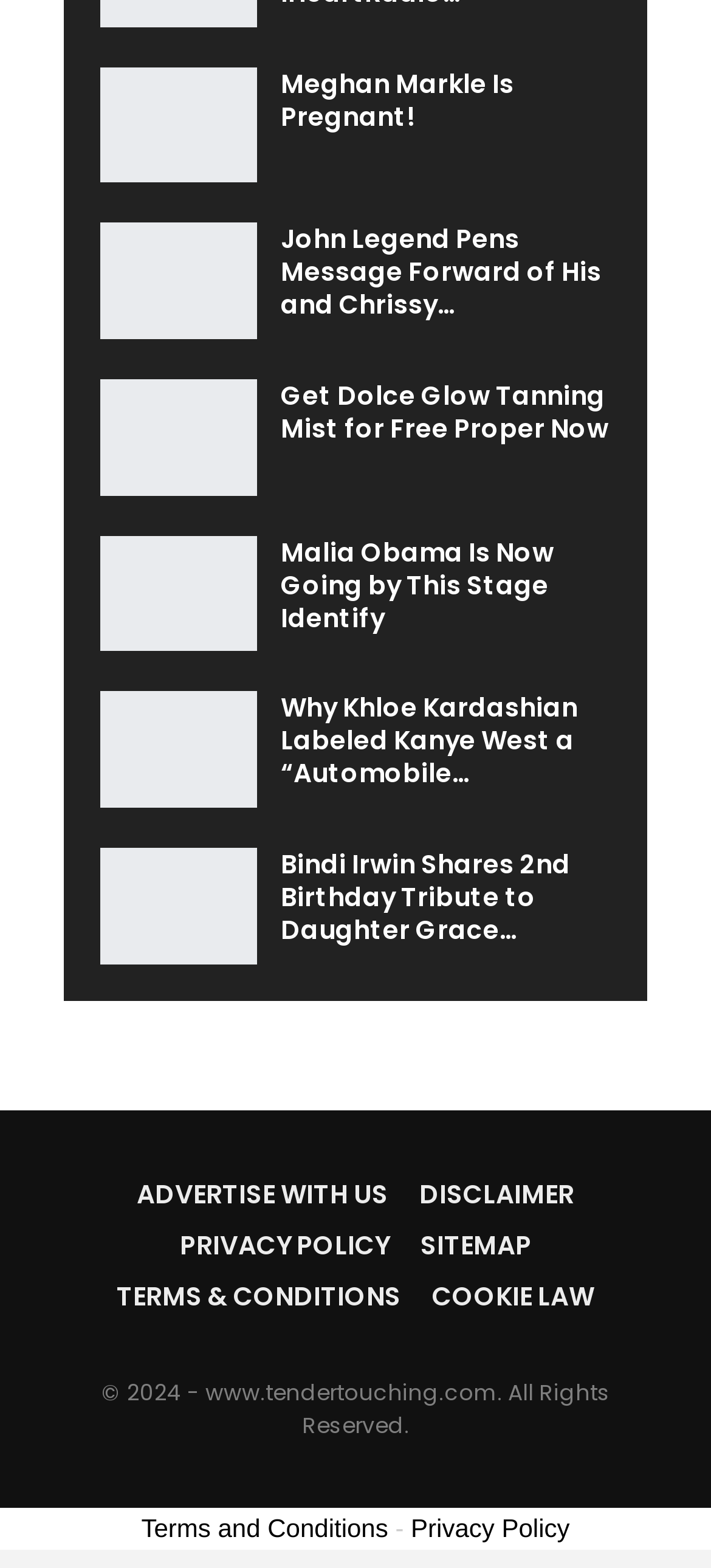What is the purpose of the links at the bottom of the page?
Give a comprehensive and detailed explanation for the question.

The links at the bottom of the page, including 'Terms and Conditions', 'Privacy Policy', and 'Disclaimer', suggest that they are related to the website's terms and conditions, and are likely intended to provide information about the website's policies and usage.